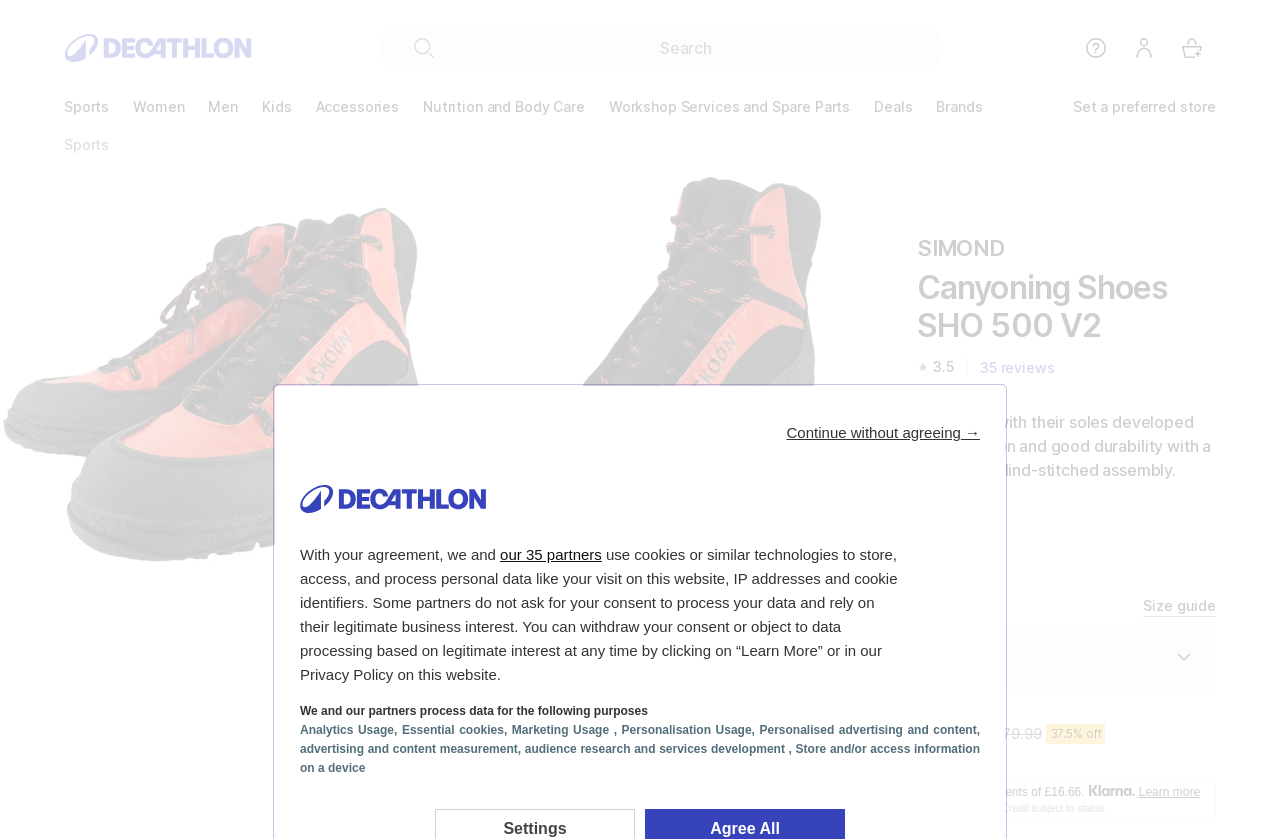Determine the bounding box for the HTML element described here: "our 35 partners". The coordinates should be given as [left, top, right, bottom] with each number being a float between 0 and 1.

[0.391, 0.651, 0.47, 0.671]